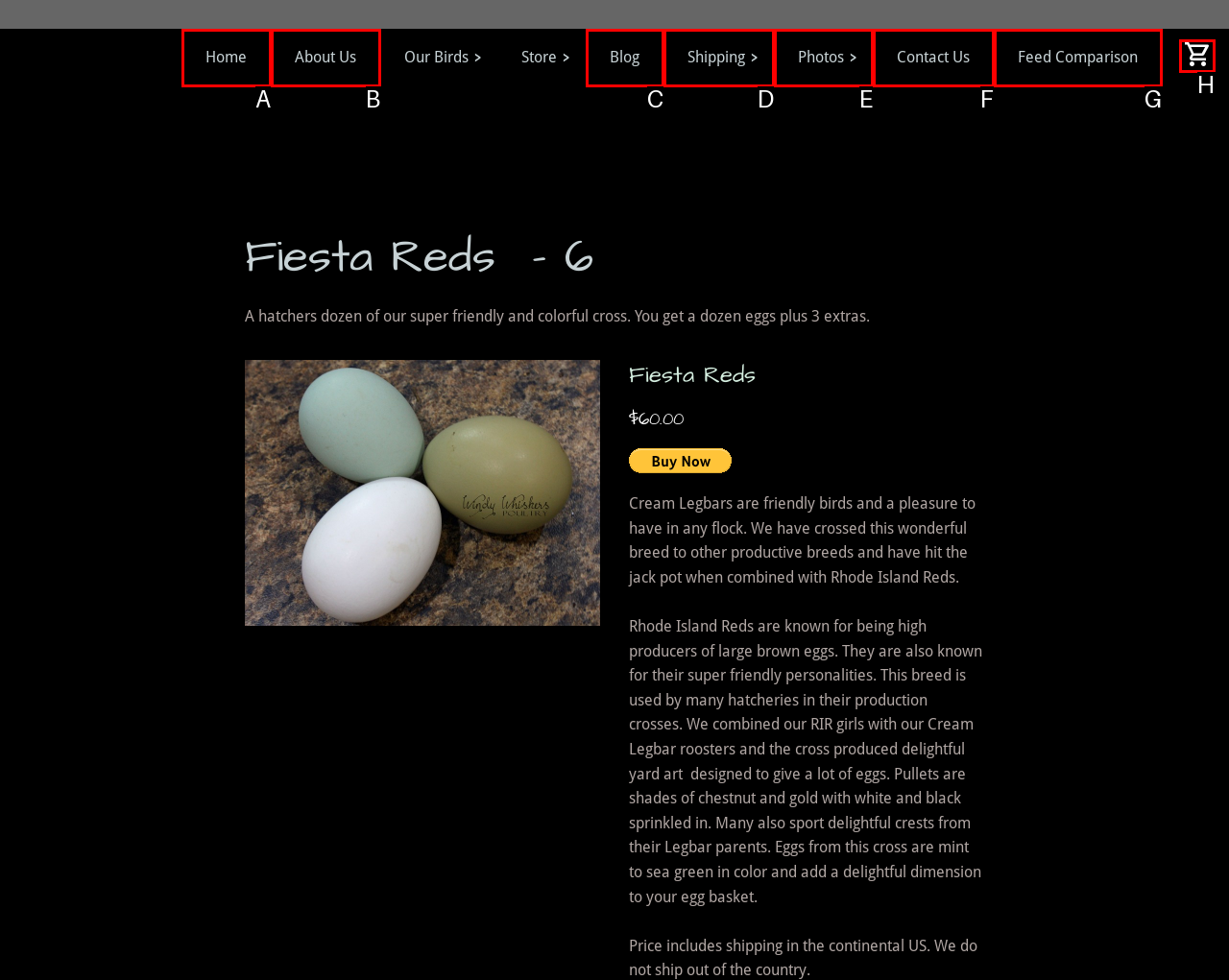Please identify the UI element that matches the description: Contact Us
Respond with the letter of the correct option.

F